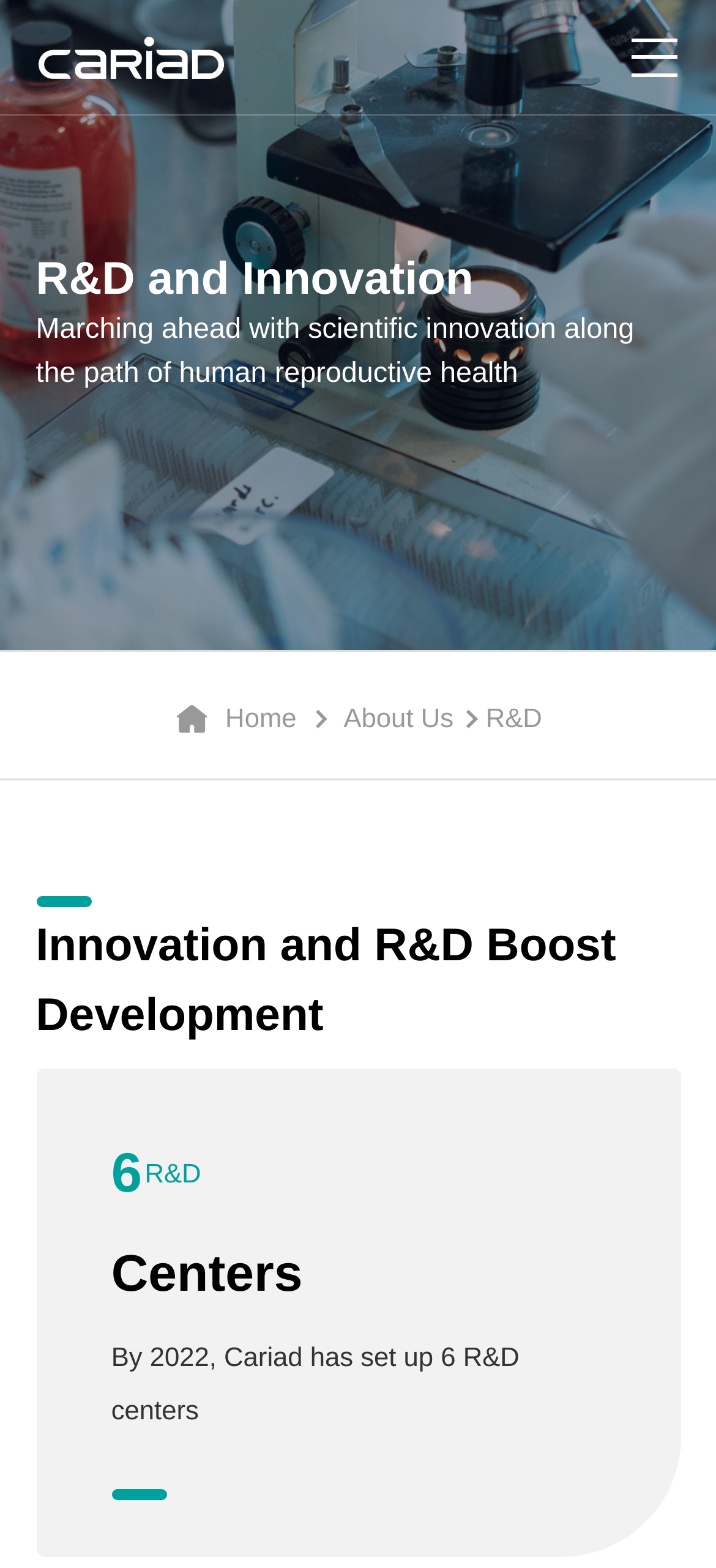Provide the bounding box coordinates for the specified HTML element described in this description: "Products and Solutions". The coordinates should be four float numbers ranging from 0 to 1, in the format [left, top, right, bottom].

[0.067, 0.074, 0.45, 0.135]